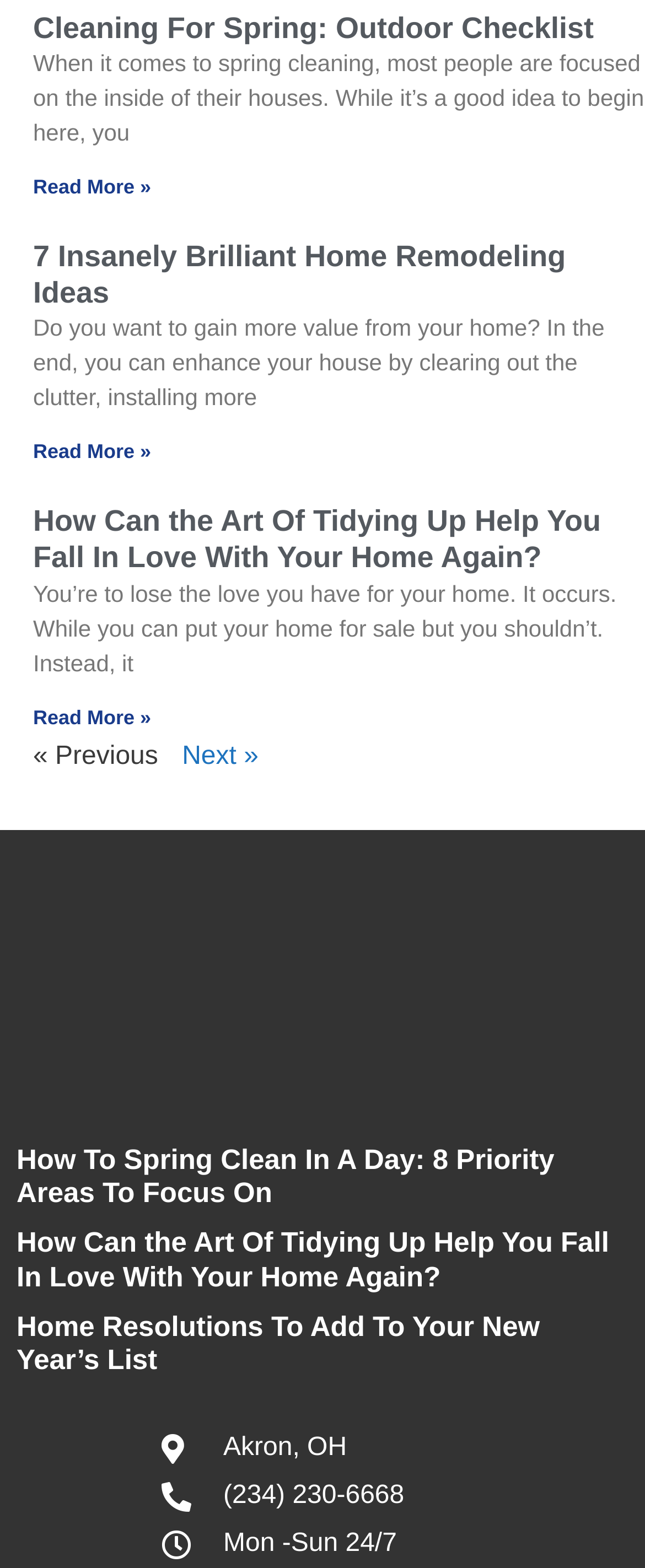Determine the bounding box coordinates for the area that needs to be clicked to fulfill this task: "Read more about How To Spring Clean In A Day: 8 Priority Areas To Focus On". The coordinates must be given as four float numbers between 0 and 1, i.e., [left, top, right, bottom].

[0.026, 0.729, 0.86, 0.771]